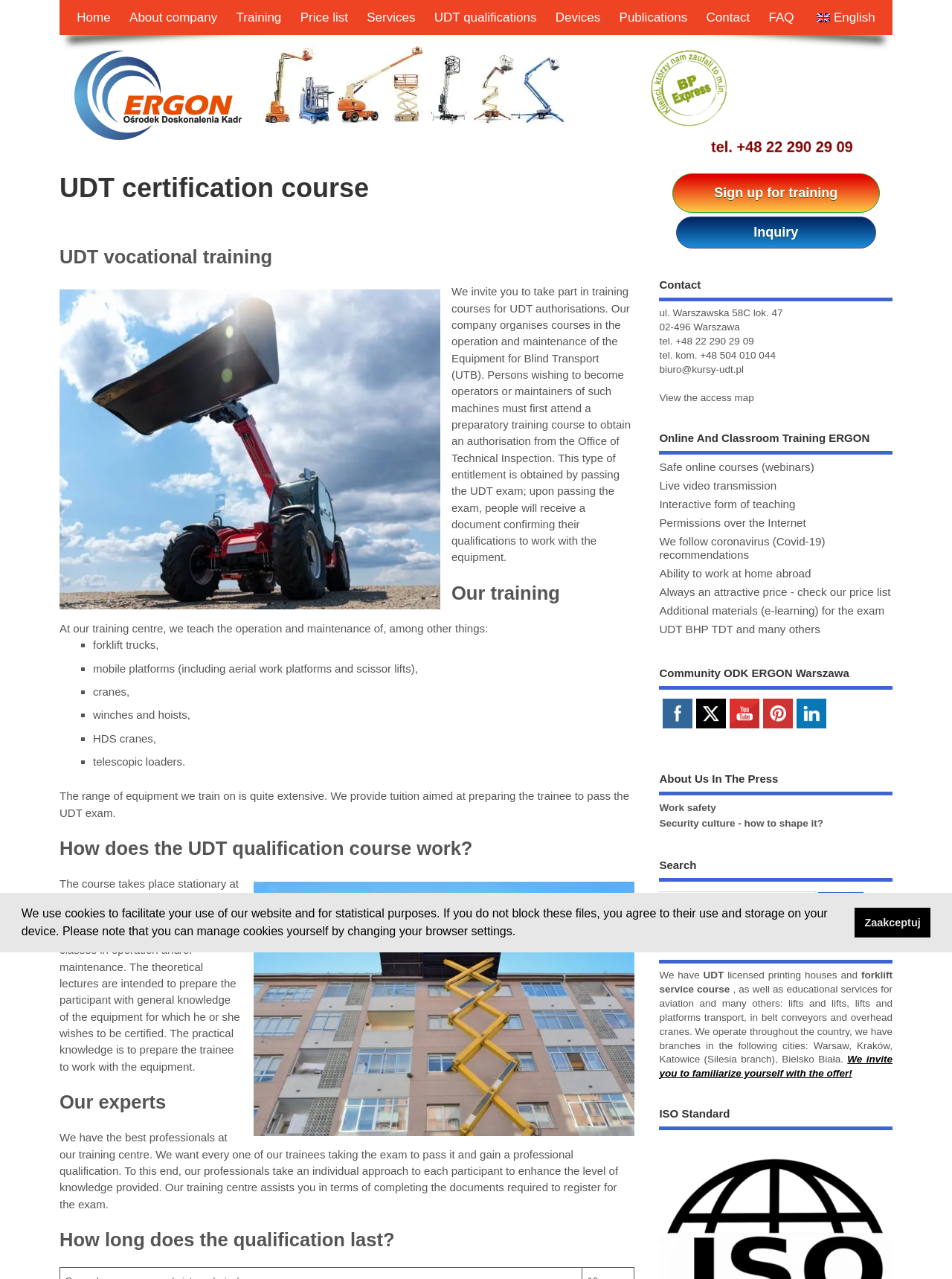Detail the features and information presented on the webpage.

This webpage is about a training center that provides courses for people who want to become operators or maintainers of UDT equipment. At the top of the page, there is a navigation menu with links to different sections of the website, including "Home", "About company", "Training", "Price list", "Services", and more.

Below the navigation menu, there is a heading that reads "UDT certification course" followed by a brief description of the course. Next to the heading, there is an image related to the course.

The main content of the page is divided into several sections. The first section describes the UDT vocational training, including the types of equipment that are covered in the course, such as forklift trucks, mobile platforms, and cranes. This section also mentions that the training center provides tuition aimed at preparing trainees to pass the UDT exam.

The next section is about the training center's experts, who take an individual approach to each participant to enhance their knowledge. The section also mentions that the training center assists with completing the documents required to register for the exam.

Following this, there is a section that explains how the UDT qualification course works, including the range of equipment that is covered in the training. This section also includes an image of aerial work platforms on construction sites.

The page also includes a section about the training center's contact information, including their address, phone numbers, and email address. There is also a link to sign up for training and to make an inquiry.

Additionally, the page has a section about online and classroom training, which mentions the benefits of safe online courses, live video transmission, and interactive teaching. There is also a section about the community, which includes links to the training center's social media profiles.

Finally, there is a section about the training center in the press, which includes links to articles about work safety and security culture.